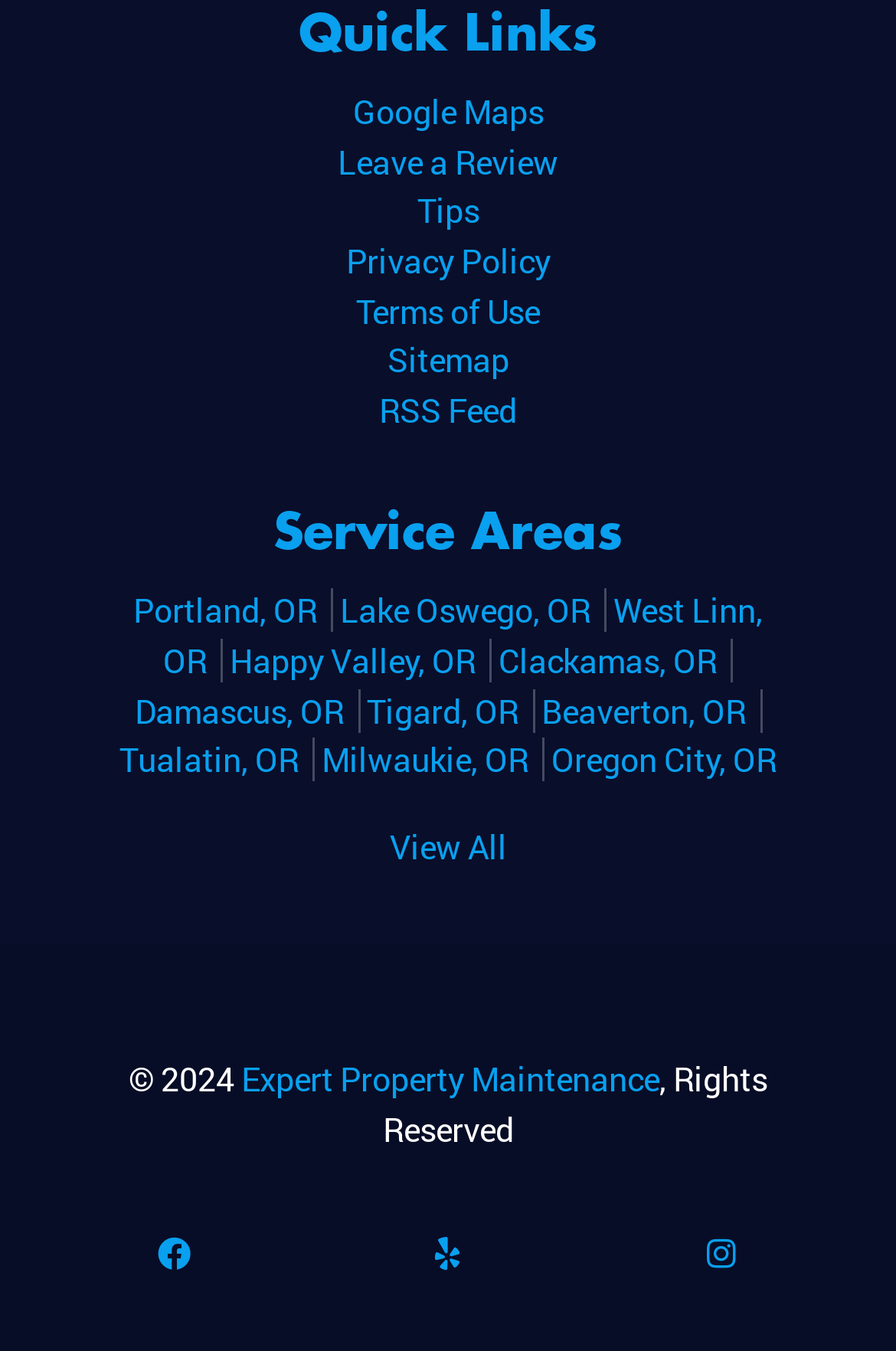Please find the bounding box coordinates of the element's region to be clicked to carry out this instruction: "View service areas in Portland, OR".

[0.149, 0.436, 0.372, 0.468]